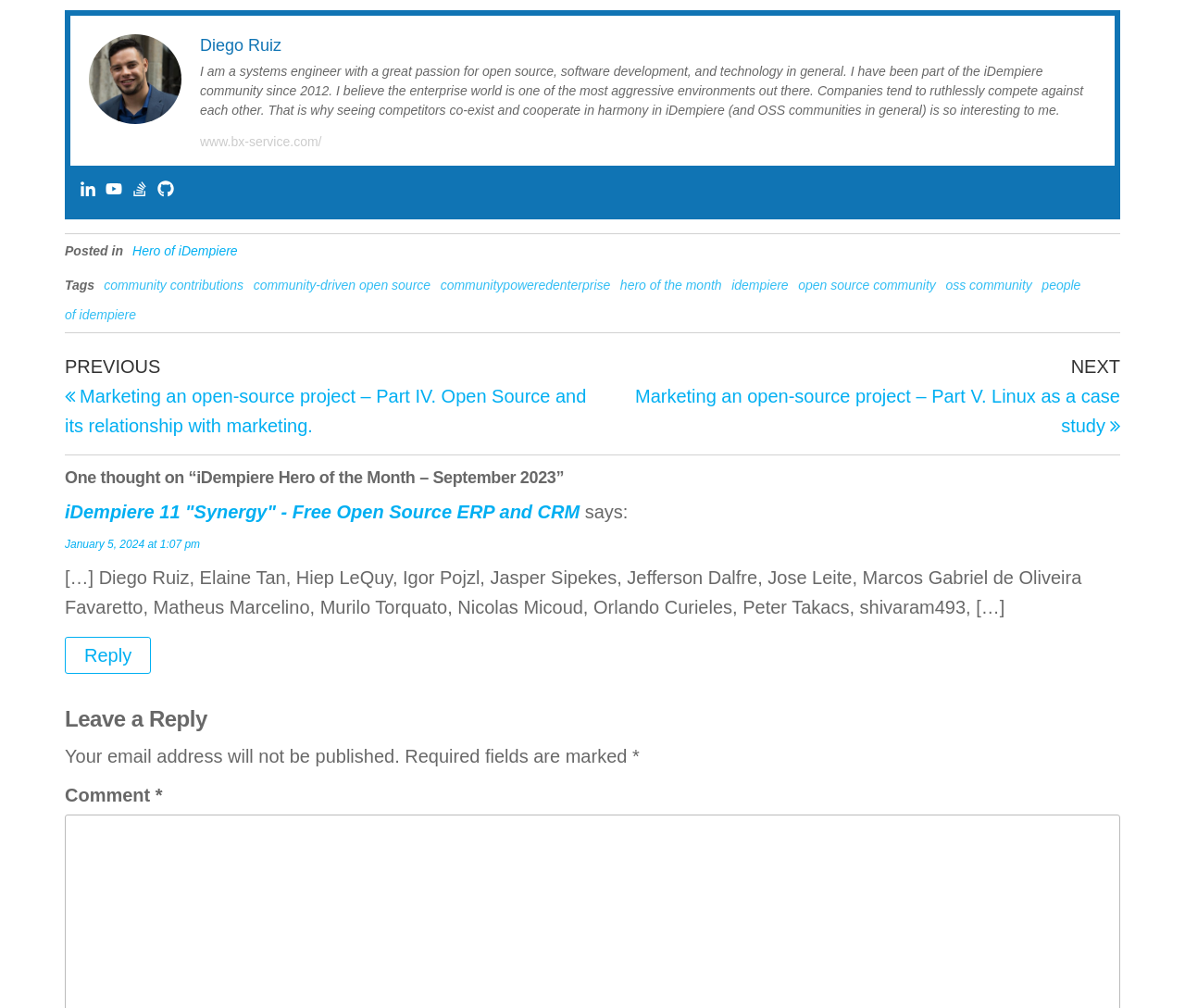Refer to the image and provide a thorough answer to this question:
What is the topic of the post?

The topic of the post is mentioned in the heading 'One thought on “iDempiere Hero of the Month – September 2023”' which is located in the middle of the webpage.